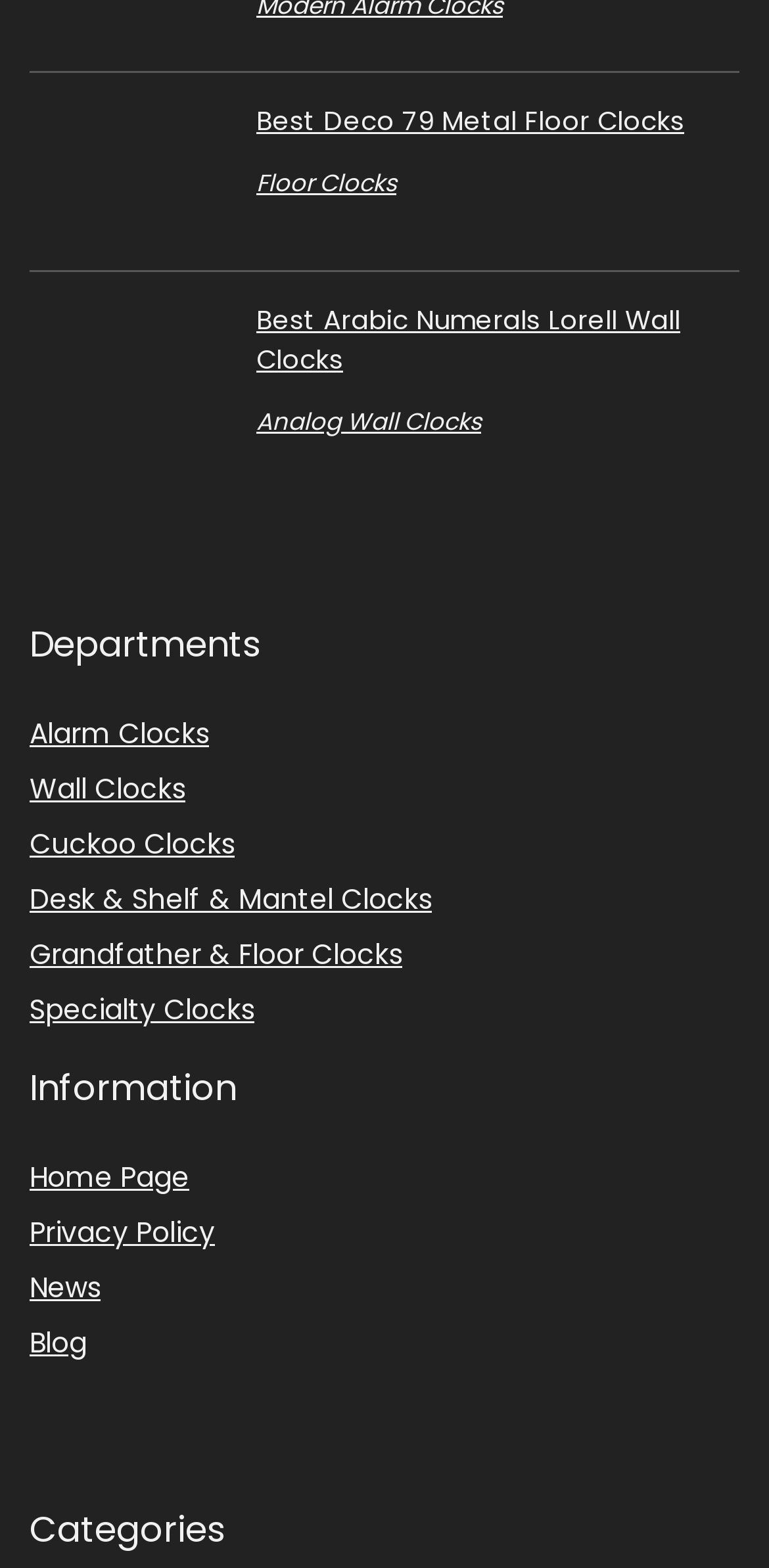Find the bounding box of the element with the following description: "Socialism Today". The coordinates must be four float numbers between 0 and 1, formatted as [left, top, right, bottom].

None